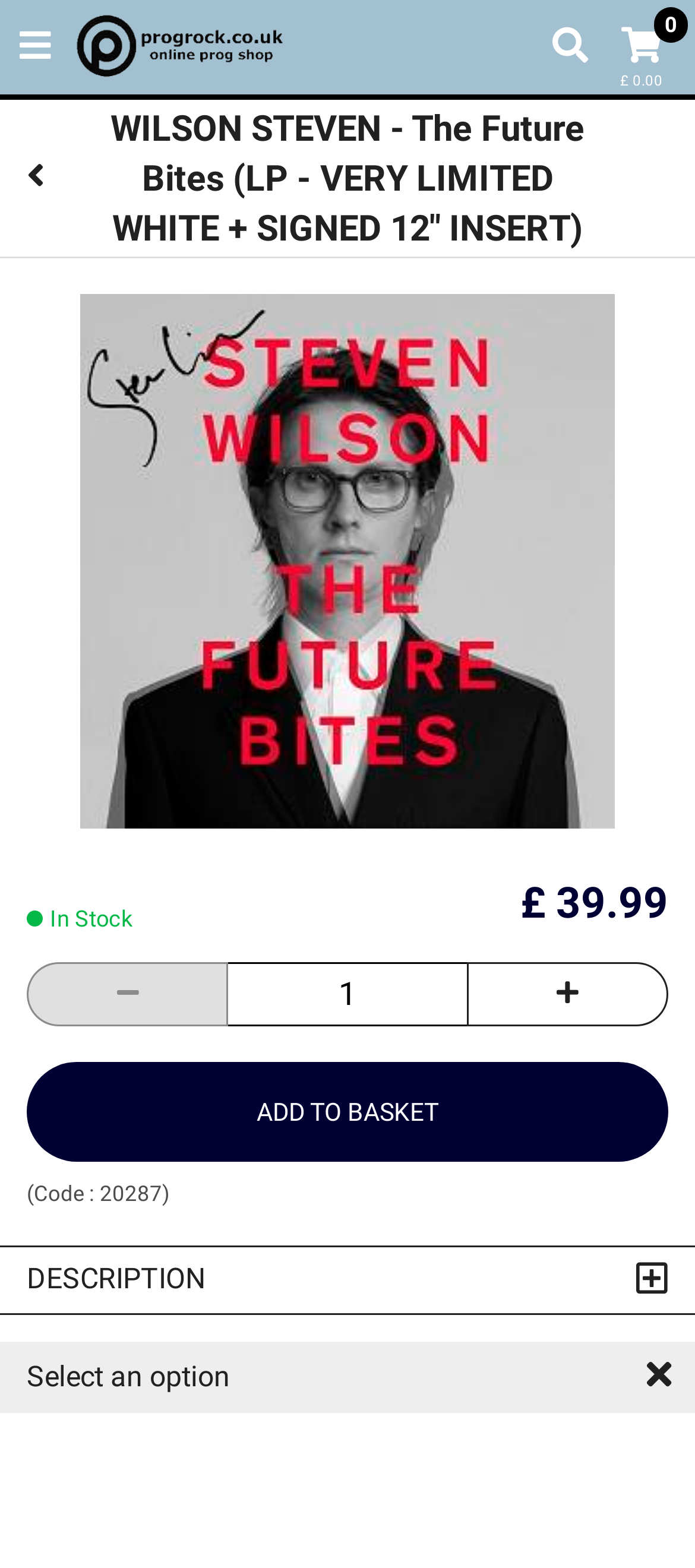Specify the bounding box coordinates (top-left x, top-left y, bottom-right x, bottom-right y) of the UI element in the screenshot that matches this description: parent_node: DESCRIPTION

[0.9, 0.801, 1.0, 0.832]